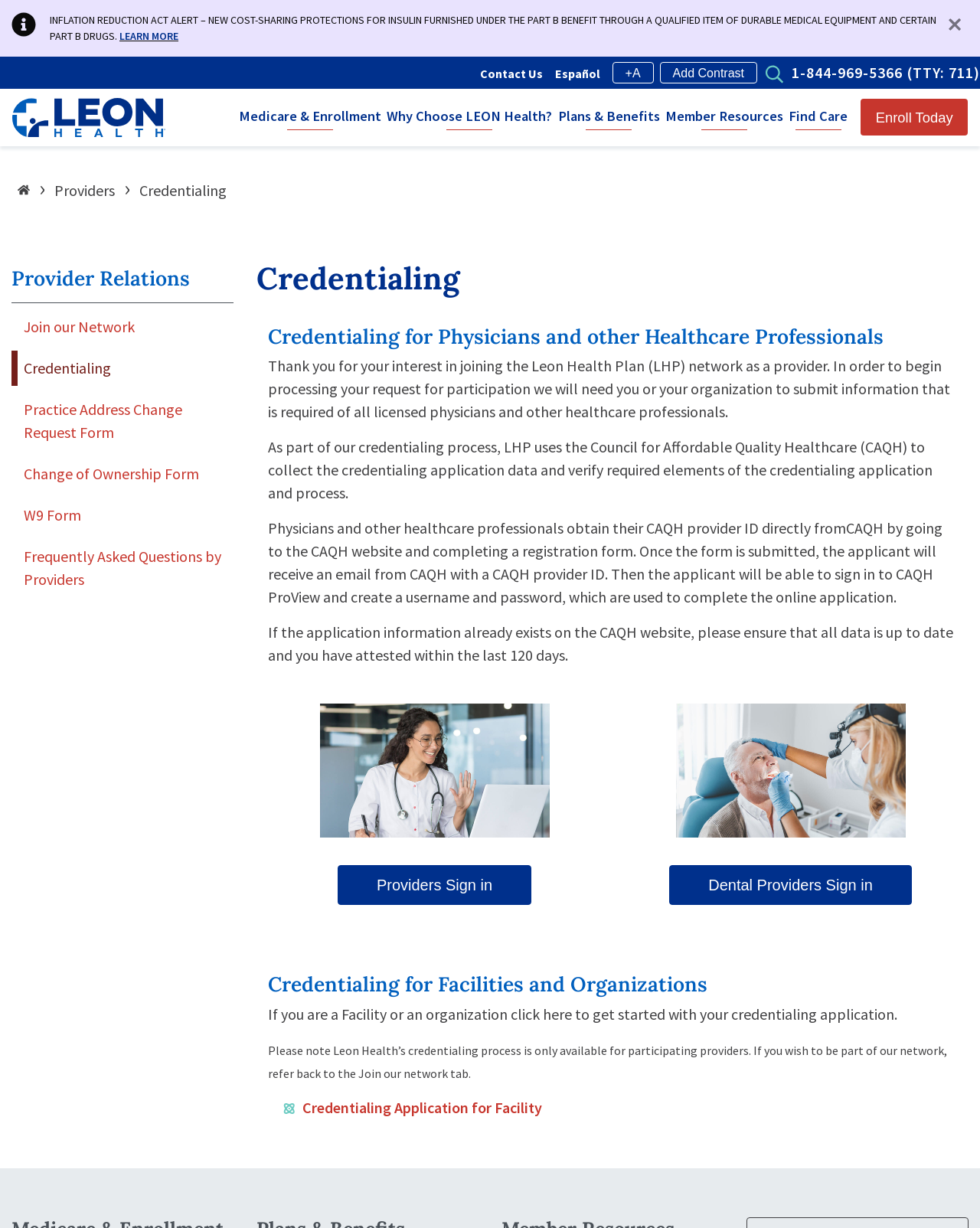What type of providers can sign in?
Refer to the screenshot and respond with a concise word or phrase.

Providers and dental providers